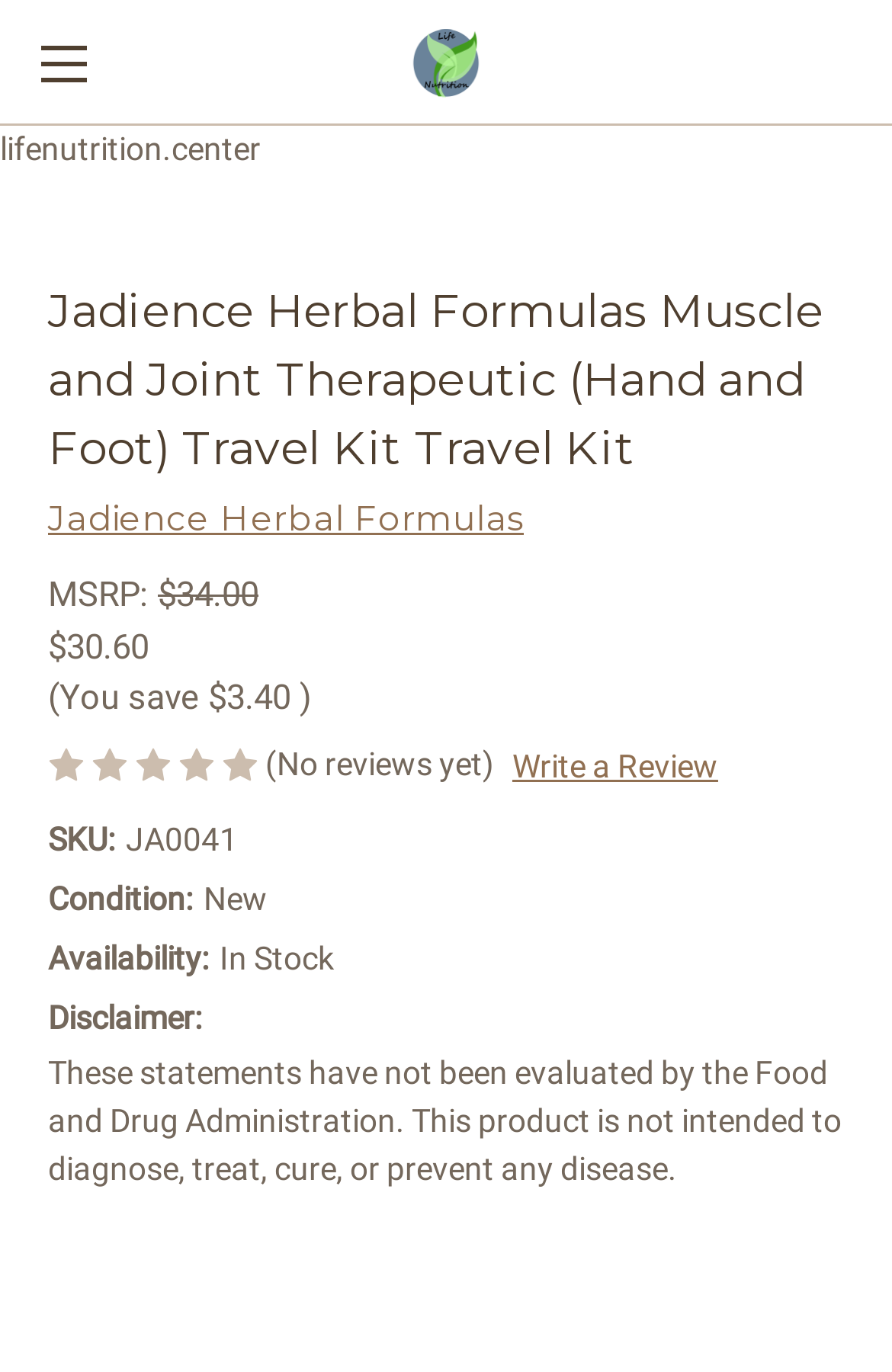Identify the bounding box coordinates for the UI element mentioned here: "Webmaster". Provide the coordinates as four float values between 0 and 1, i.e., [left, top, right, bottom].

None